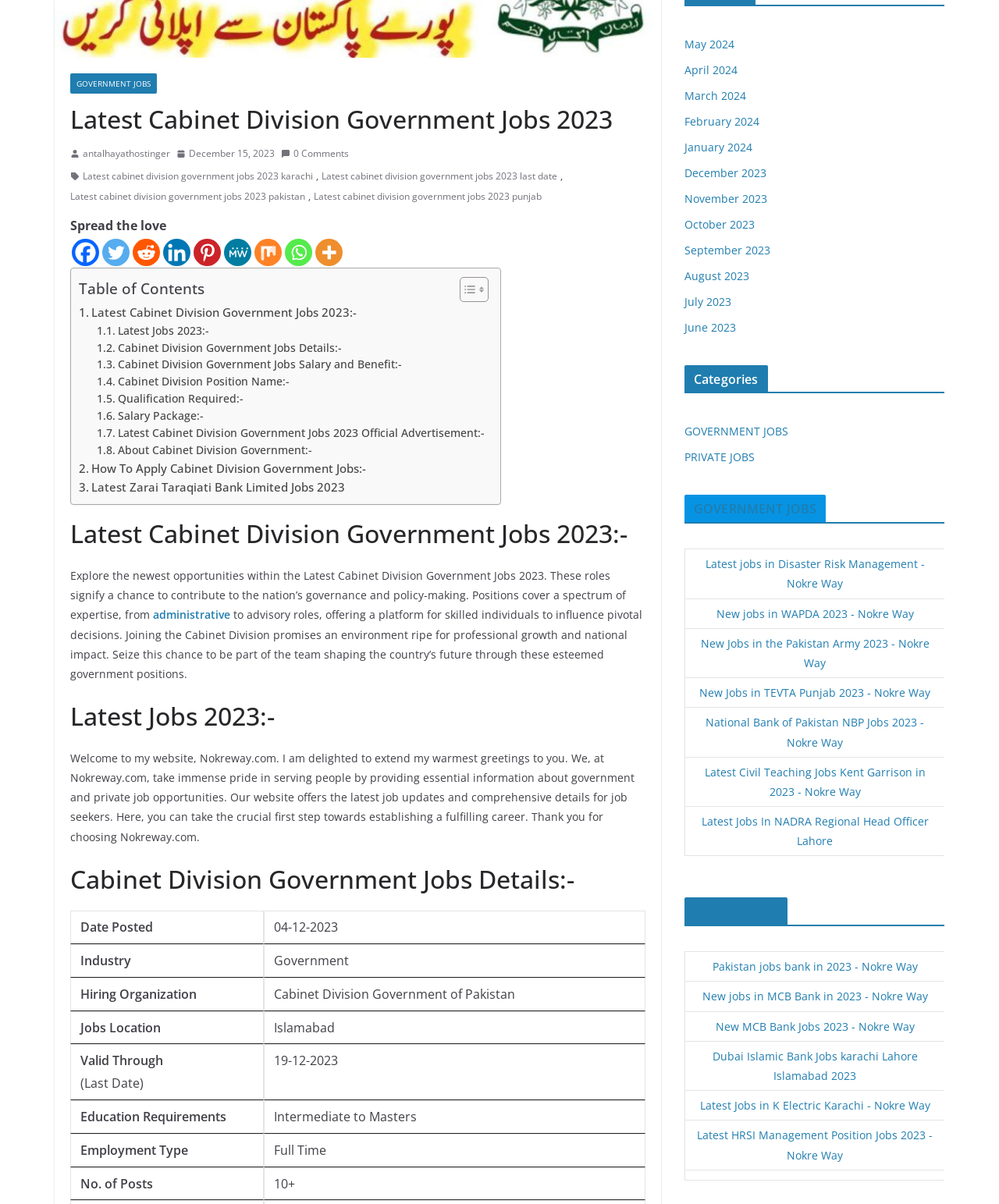Find the coordinates for the bounding box of the element with this description: "Latest Jobs 2023:-".

[0.097, 0.267, 0.209, 0.282]